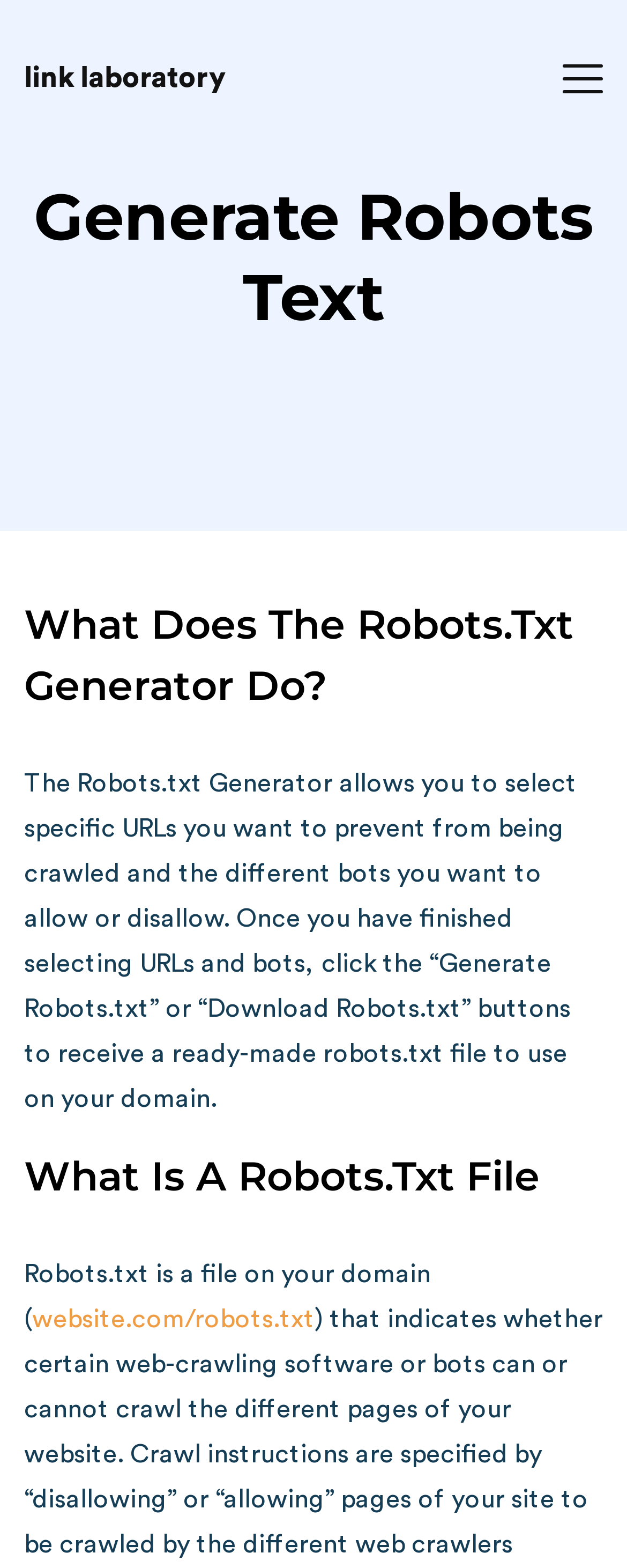Provide the bounding box coordinates of the HTML element described as: "link laboratory". The bounding box coordinates should be four float numbers between 0 and 1, i.e., [left, top, right, bottom].

[0.038, 0.04, 0.359, 0.058]